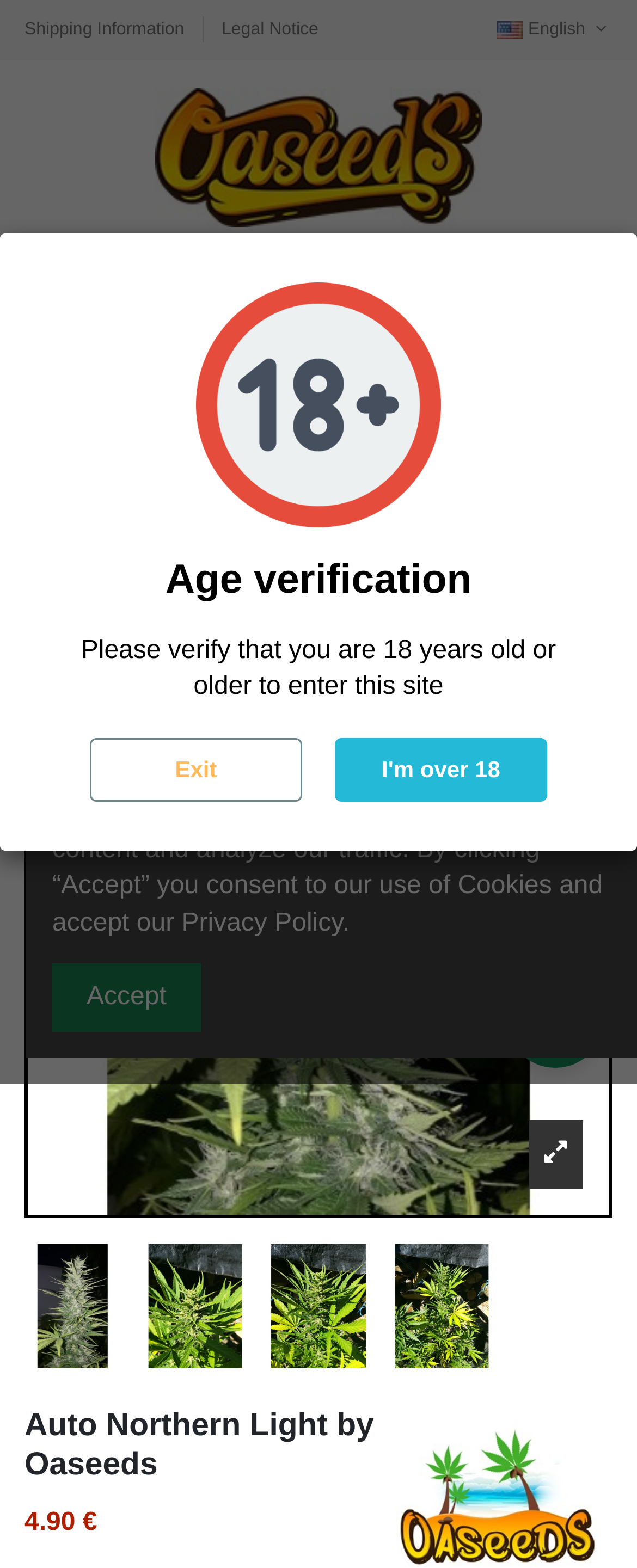Can you find the bounding box coordinates for the element that needs to be clicked to execute this instruction: "Verify age"? The coordinates should be given as four float numbers between 0 and 1, i.e., [left, top, right, bottom].

[0.526, 0.471, 0.859, 0.512]